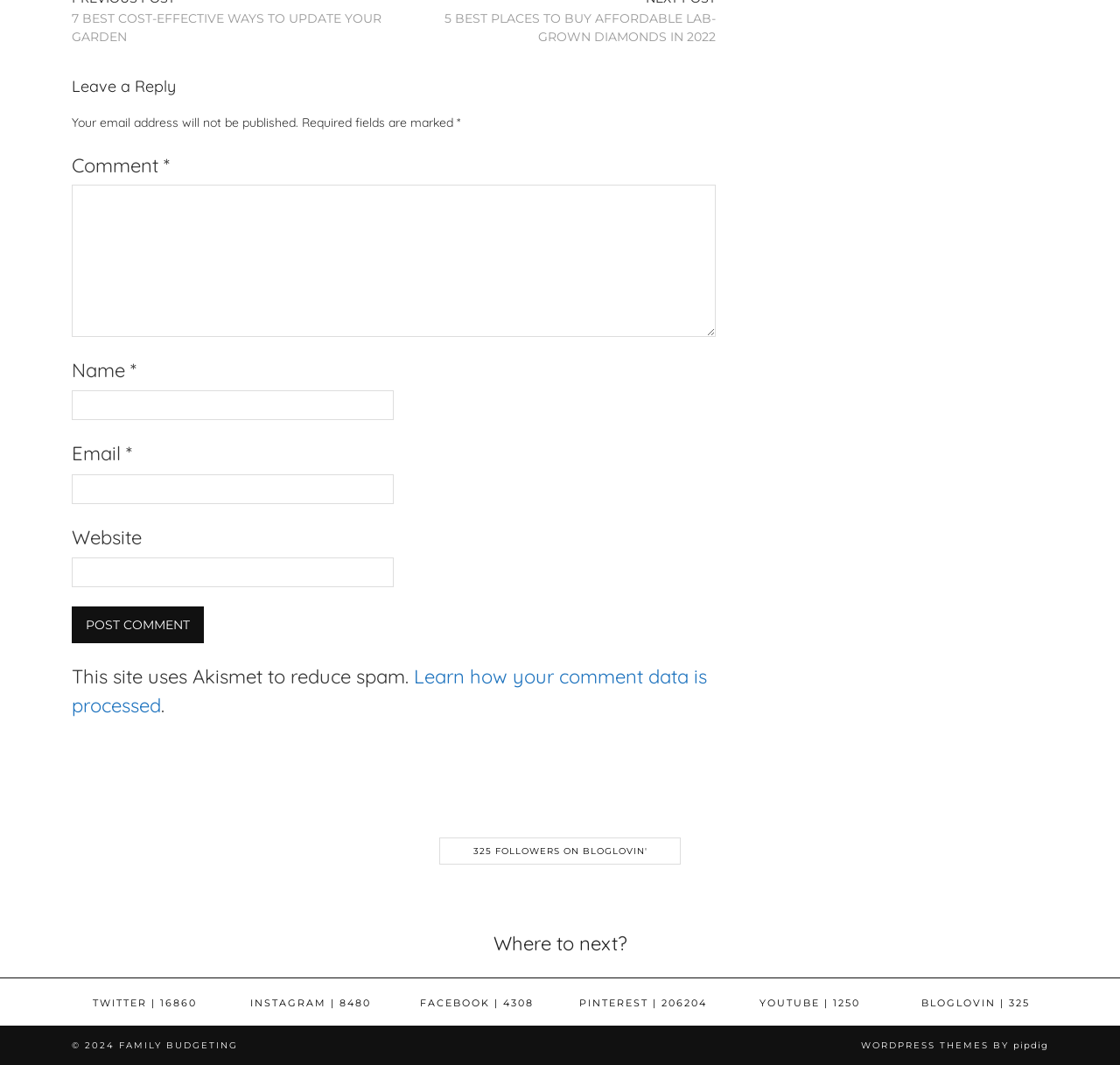Please answer the following question using a single word or phrase: What is the name of the spam reduction tool used on this site?

Akismet